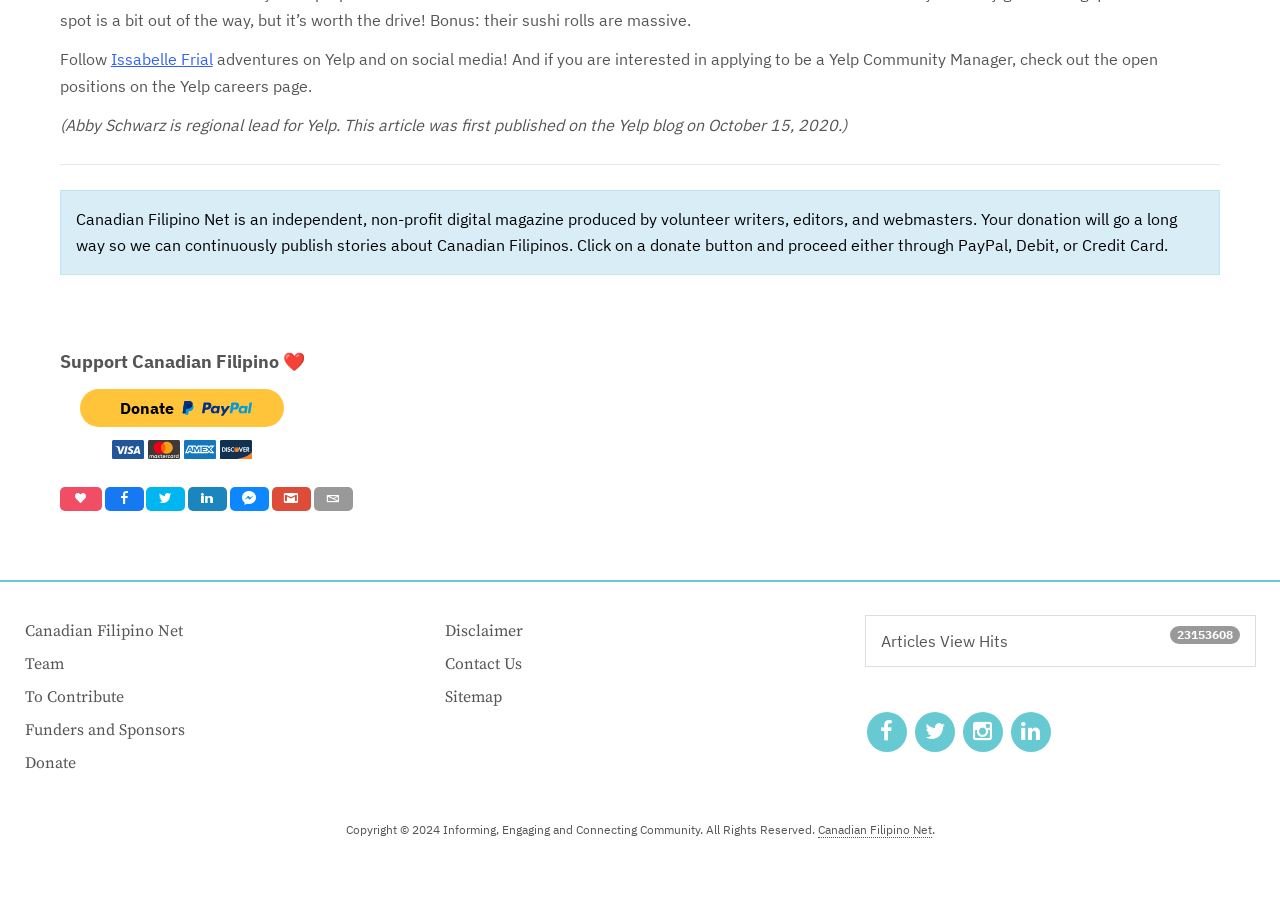Analyze the image and answer the question with as much detail as possible: 
How many social media links are at the bottom of the webpage?

I counted the number of social media links at the bottom of the webpage, which are 'inline_bottom_love', 'inline_bottom_facebook', 'inline_bottom_twitter', 'inline_bottom_linkedin', 'inline_bottom_fb-messenger', 'inline_bottom_gmail', and 'inline_bottom_email'.